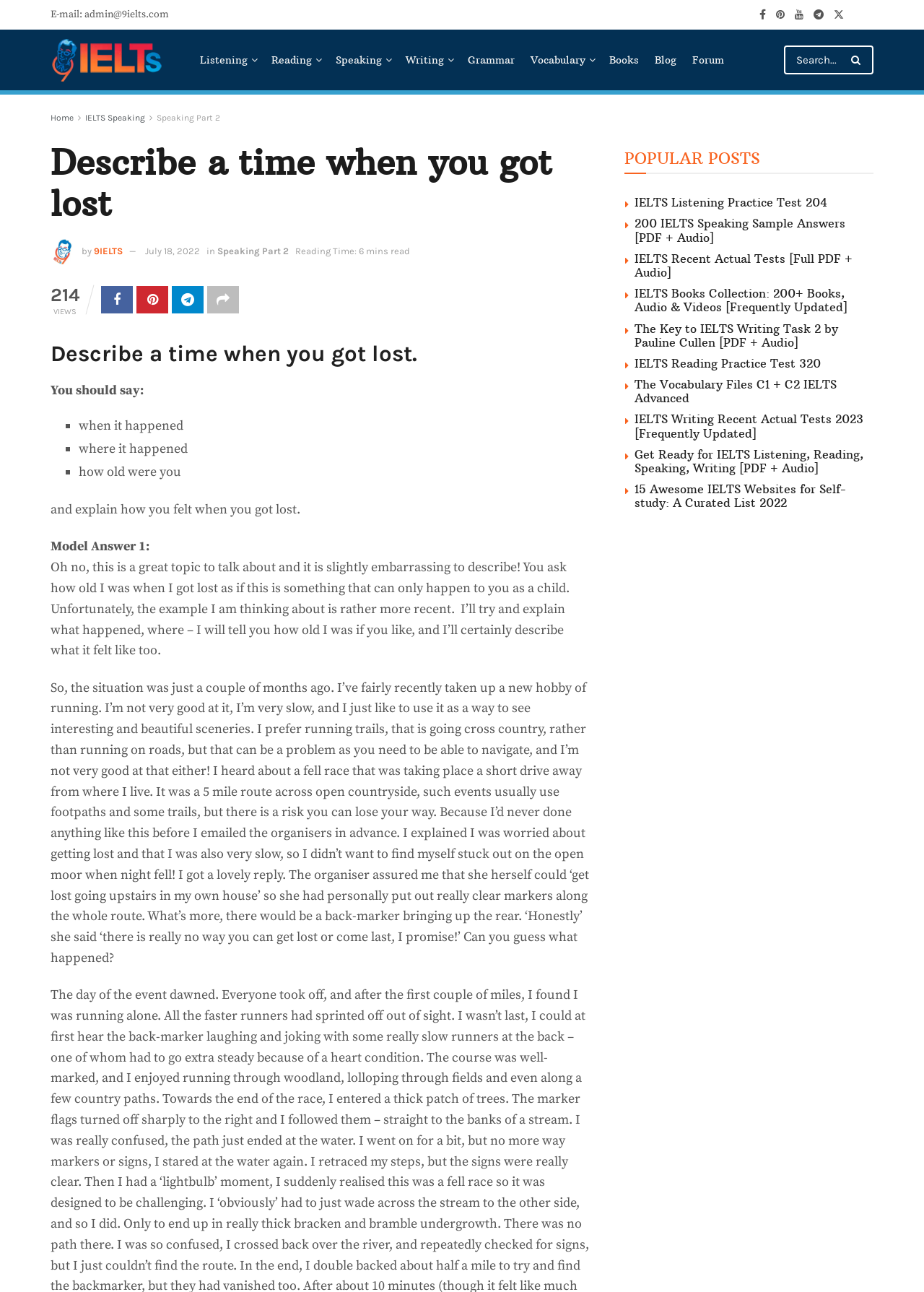Use a single word or phrase to respond to the question:
How many popular posts are listed?

7